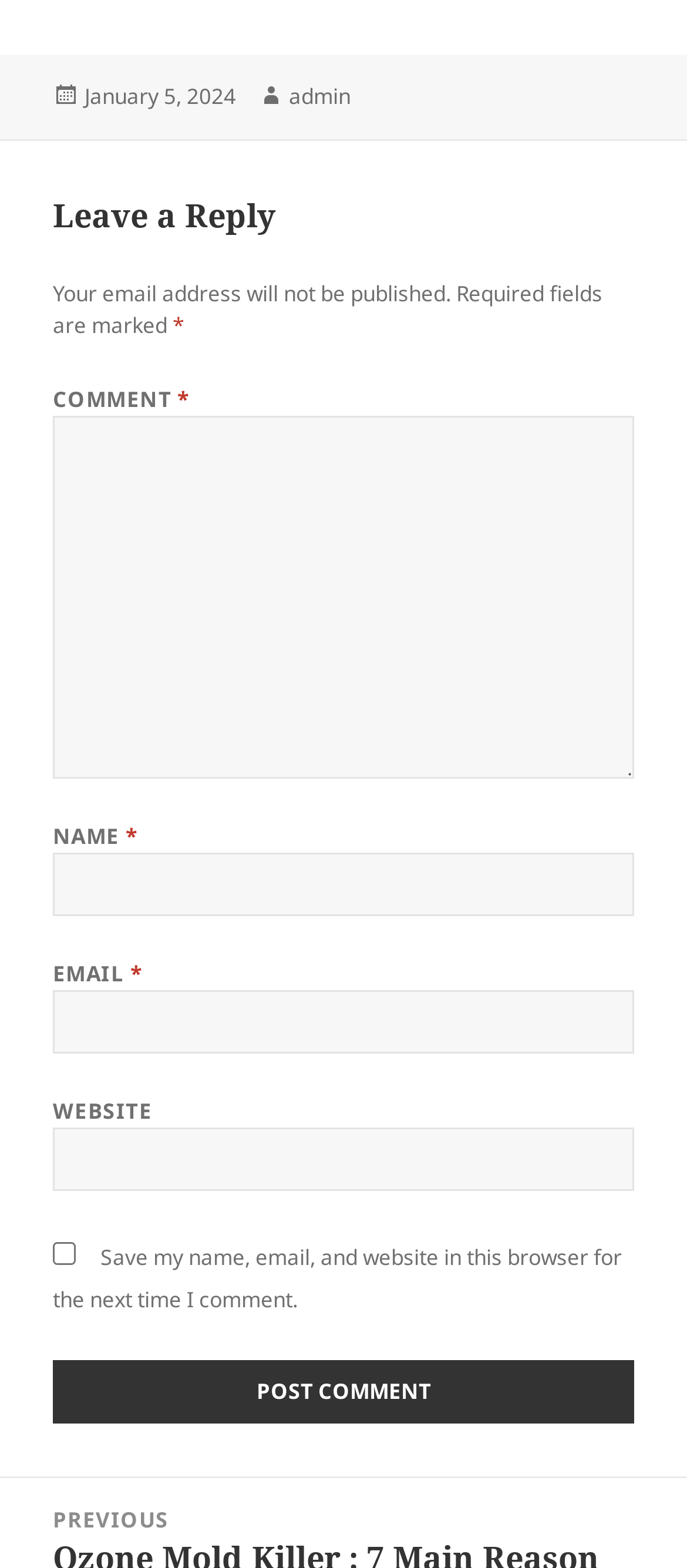Please locate the bounding box coordinates of the region I need to click to follow this instruction: "Check the save my information checkbox".

[0.077, 0.792, 0.11, 0.806]